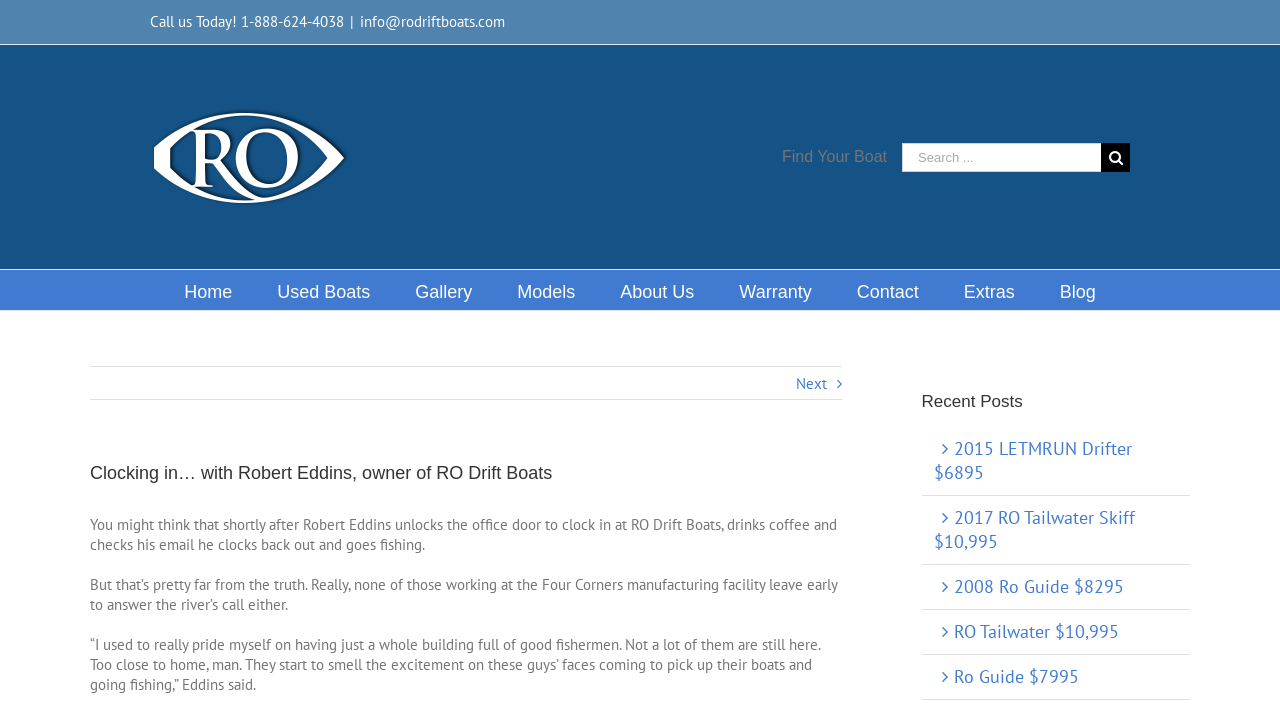How many links are in the main menu?
Look at the image and respond to the question as thoroughly as possible.

I counted the number of links in the main menu by looking at the navigation element with the label 'Main Menu', which contains 8 links: 'Home', 'Used Boats', 'Gallery', 'Models', 'About Us', 'Warranty', 'Contact', and 'Extras'.